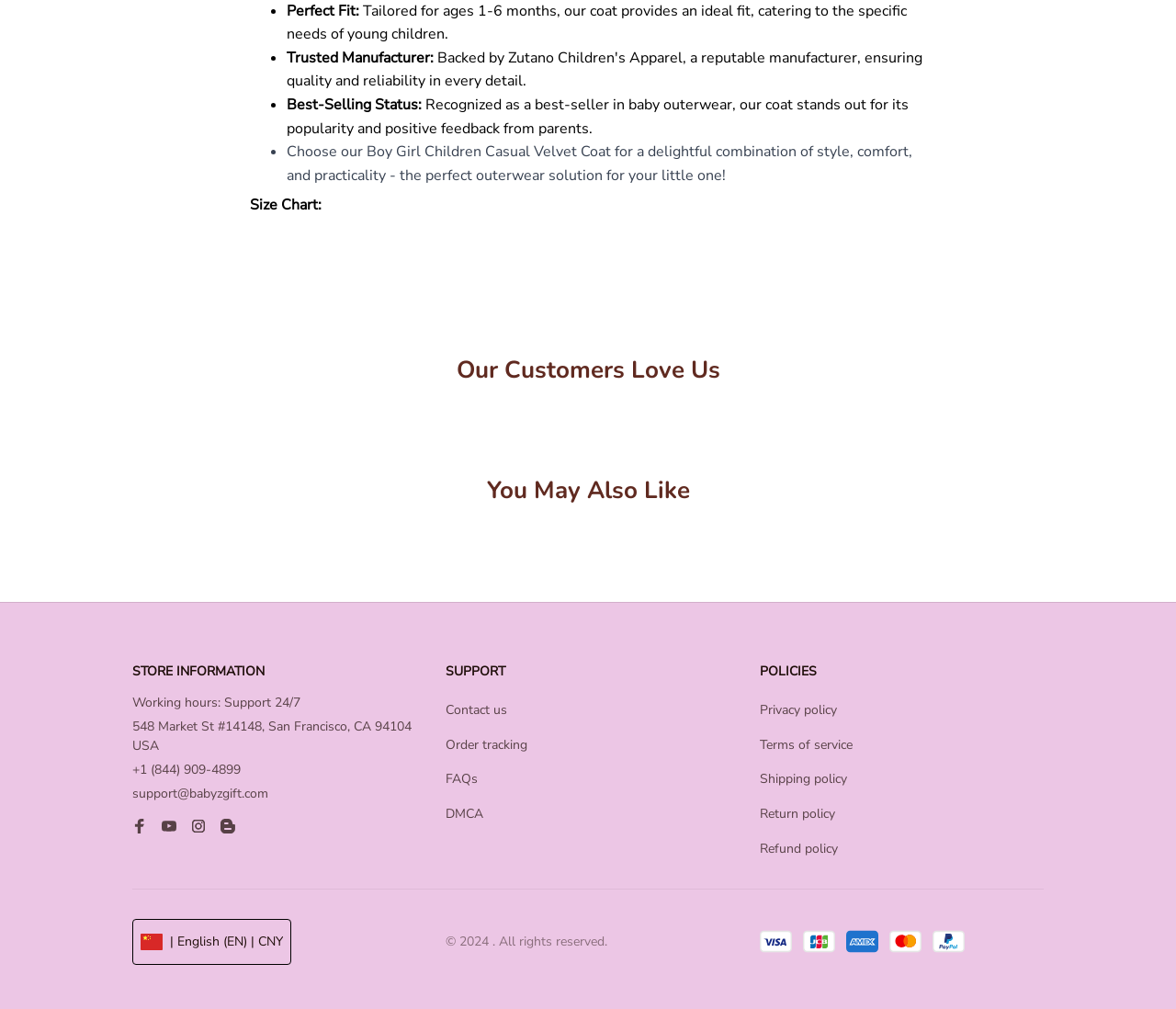What is the recommended age range for the coat?
Provide a comprehensive and detailed answer to the question.

The recommended age range for the coat can be found in the first paragraph of the webpage, which states 'Tailored for ages 1-6 months, our coat provides an ideal fit, catering to the specific needs of young children.'